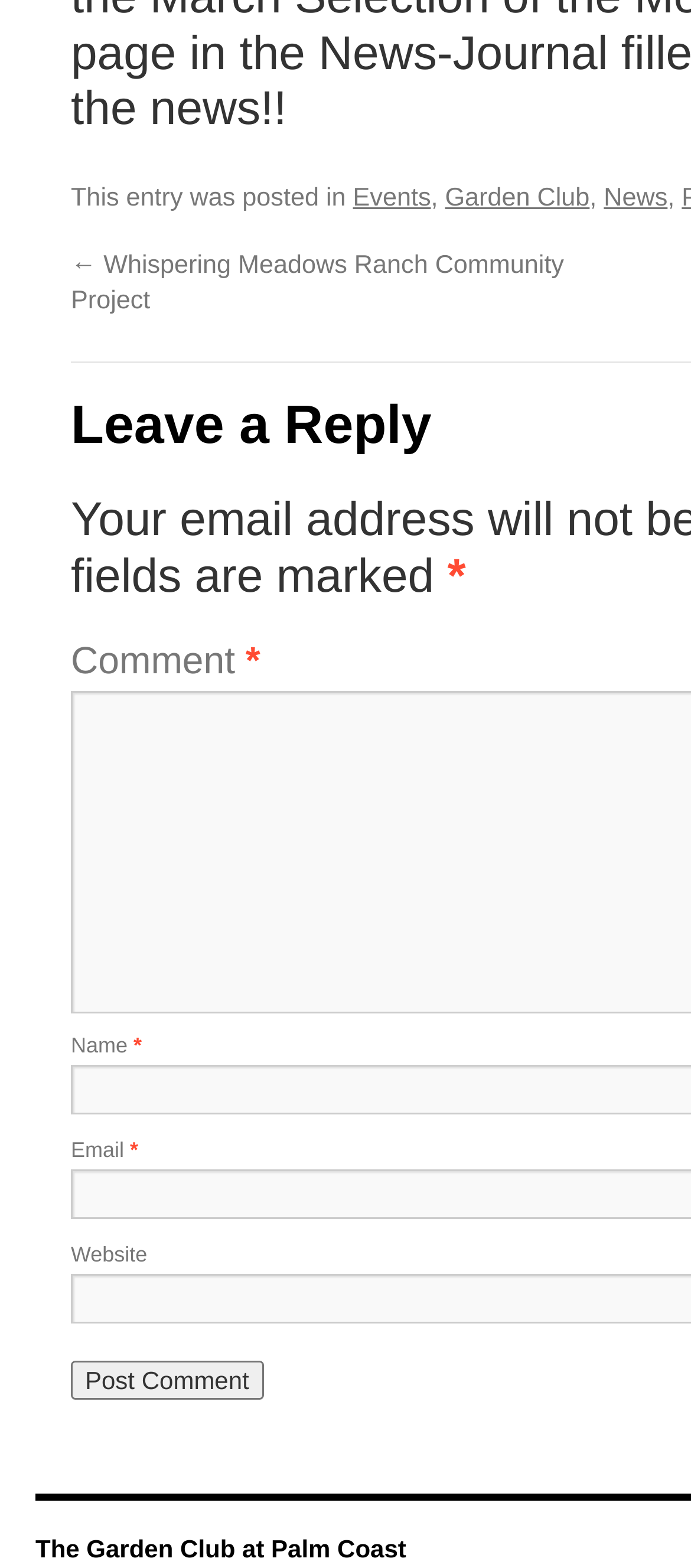Based on the description "name="submit" value="Post Comment"", find the bounding box of the specified UI element.

[0.103, 0.868, 0.381, 0.893]